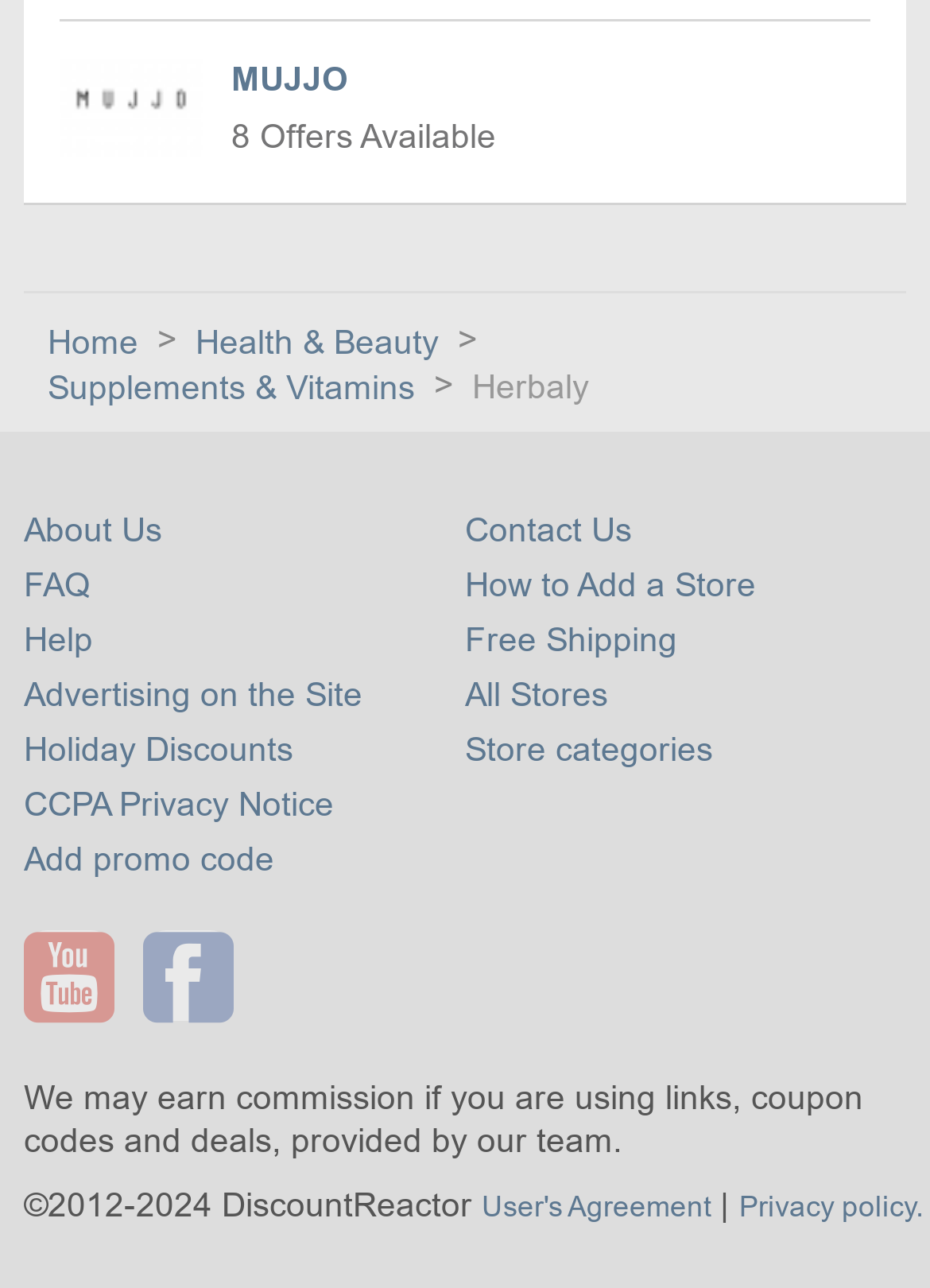Give the bounding box coordinates for this UI element: "How to Add a Store". The coordinates should be four float numbers between 0 and 1, arranged as [left, top, right, bottom].

[0.5, 0.44, 0.813, 0.469]